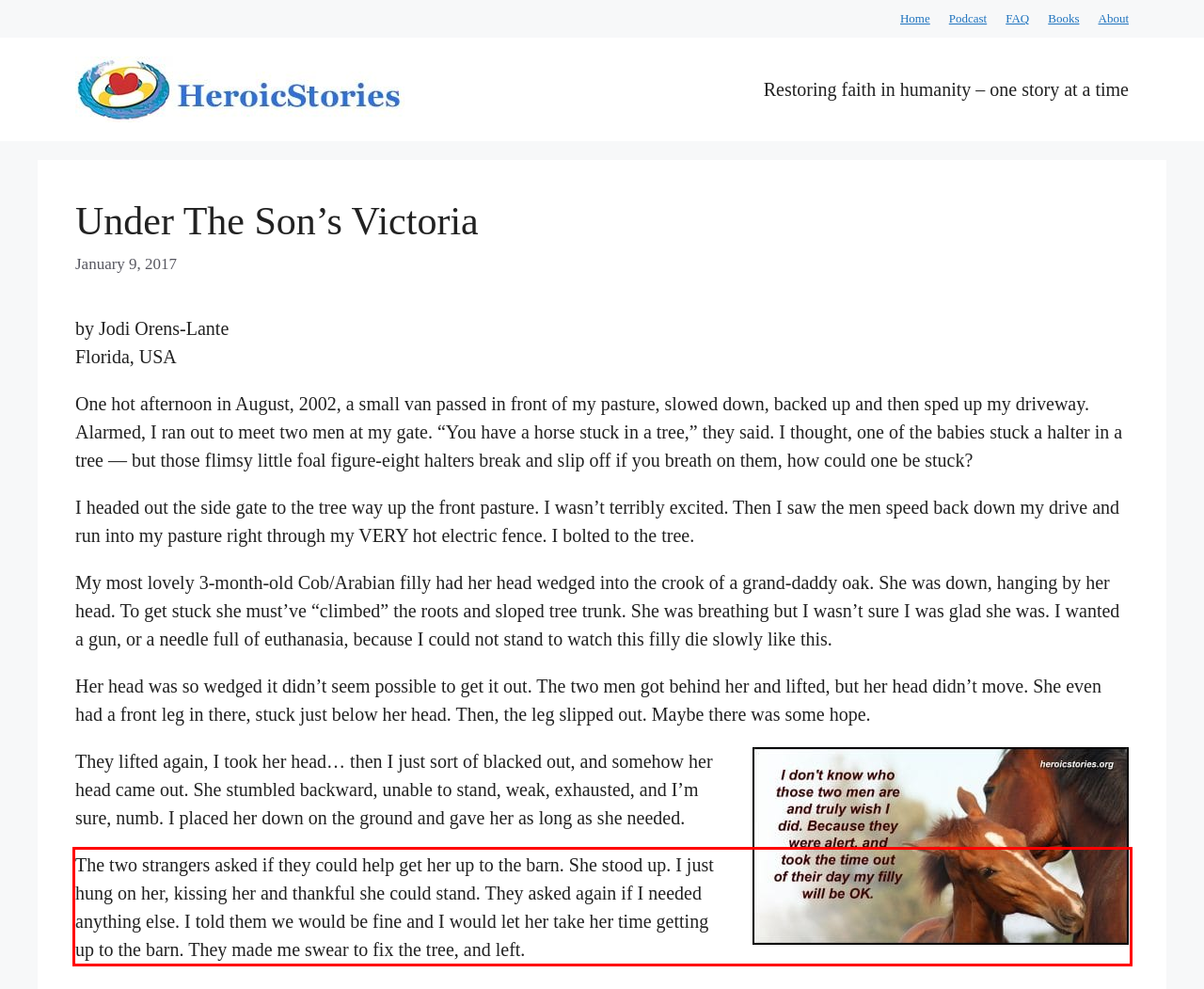Perform OCR on the text inside the red-bordered box in the provided screenshot and output the content.

The two strangers asked if they could help get her up to the barn. She stood up. I just hung on her, kissing her and thankful she could stand. They asked again if I needed anything else. I told them we would be fine and I would let her take her time getting up to the barn. They made me swear to fix the tree, and left.